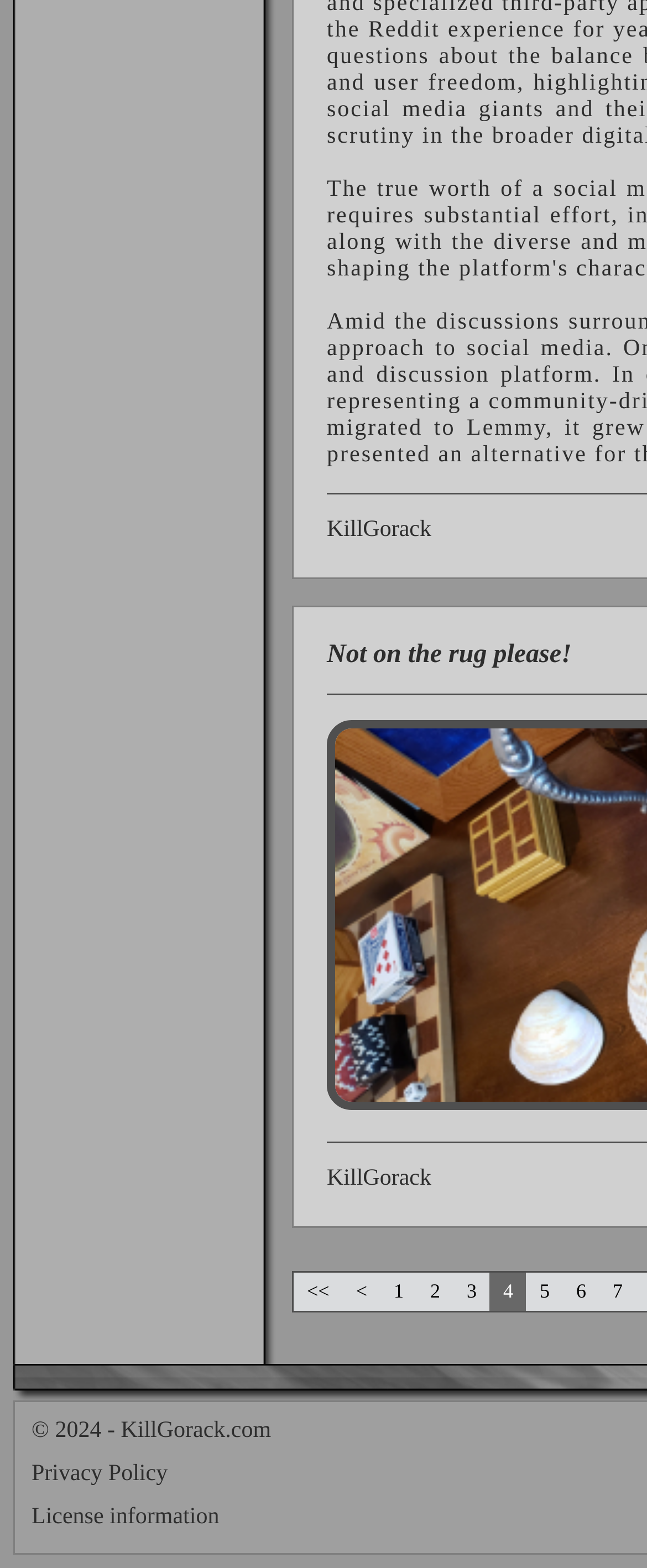Respond with a single word or phrase for the following question: 
What is the license information link?

License information